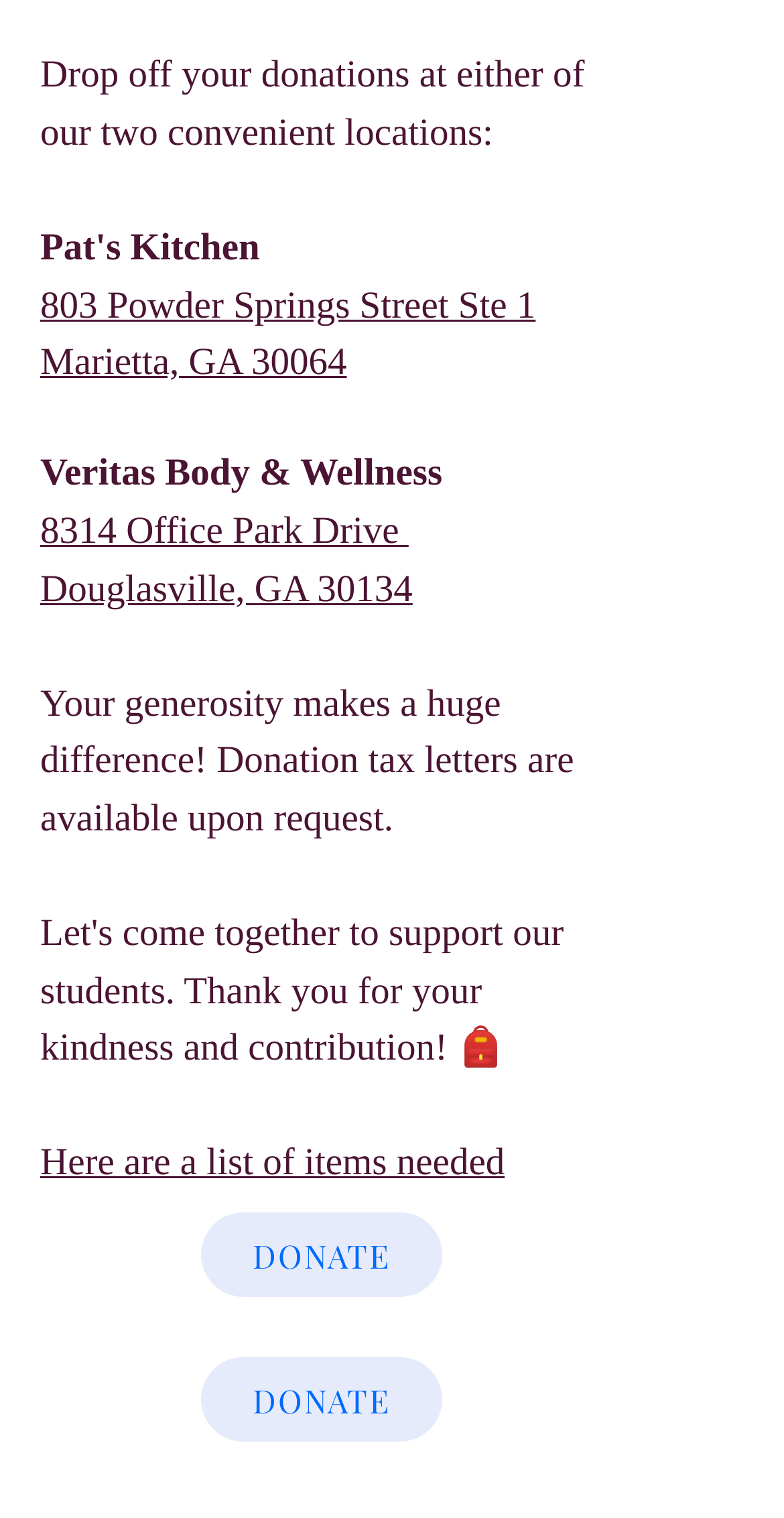How many 'DONATE' buttons are on the page?
Based on the image, please offer an in-depth response to the question.

There are two 'DONATE' buttons on the webpage, one located at [0.256, 0.799, 0.564, 0.854] and the other at [0.256, 0.894, 0.564, 0.95].